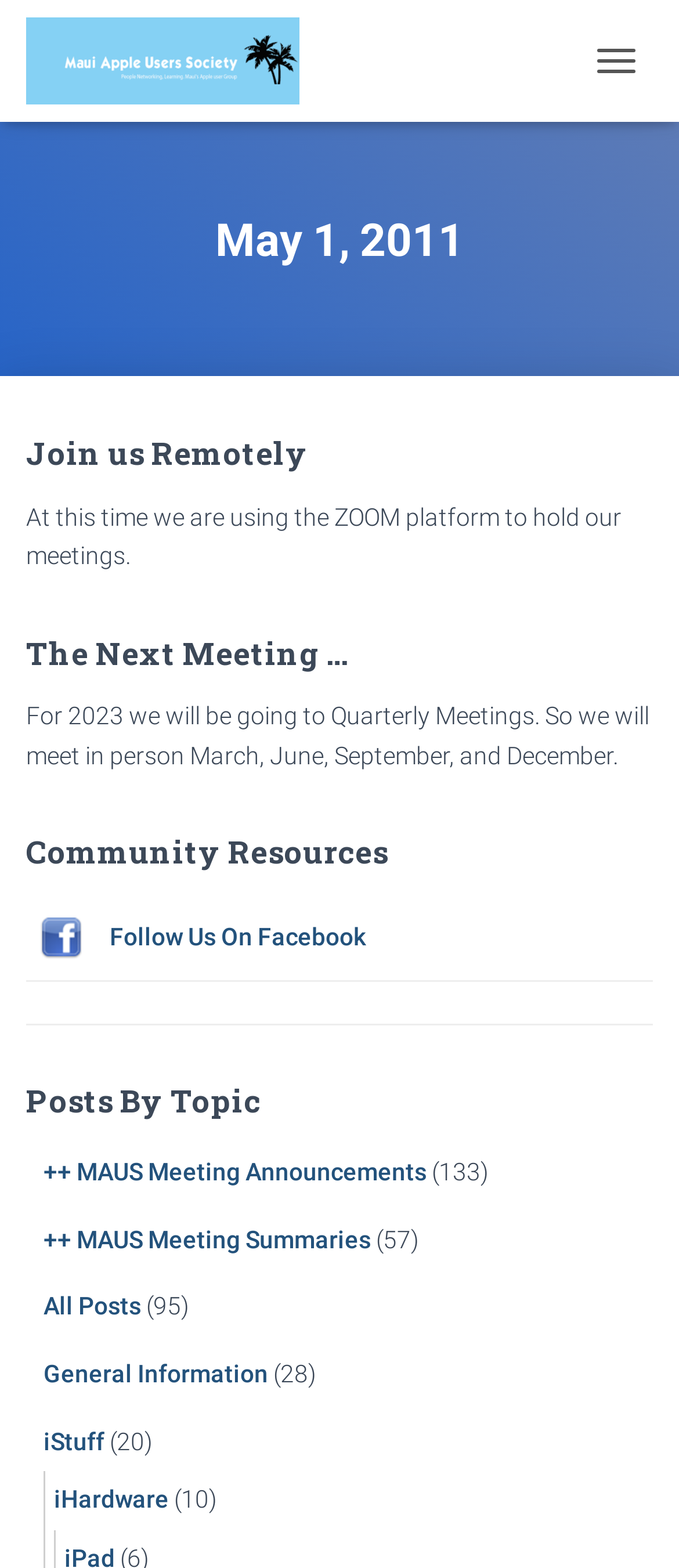Please identify the coordinates of the bounding box for the clickable region that will accomplish this instruction: "View MAUS Meeting Announcements".

[0.064, 0.739, 0.628, 0.756]